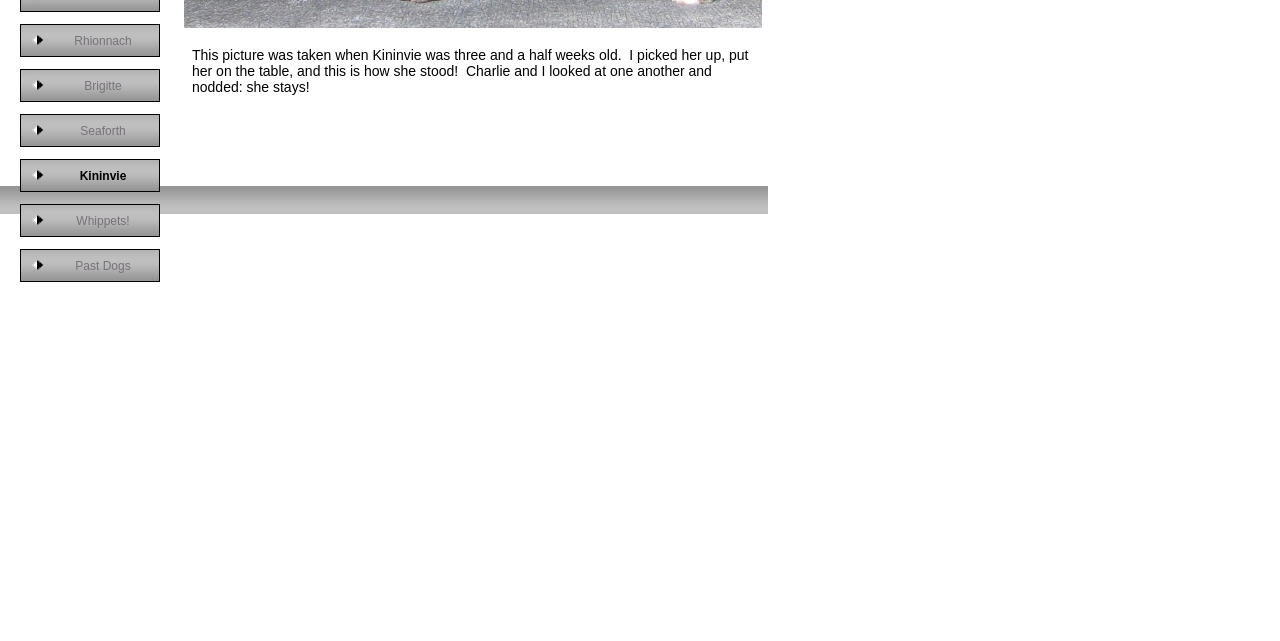Given the element description, predict the bounding box coordinates in the format (top-left x, top-left y, bottom-right x, bottom-right y), using floating point numbers between 0 and 1: Past Dogs

[0.059, 0.403, 0.102, 0.425]